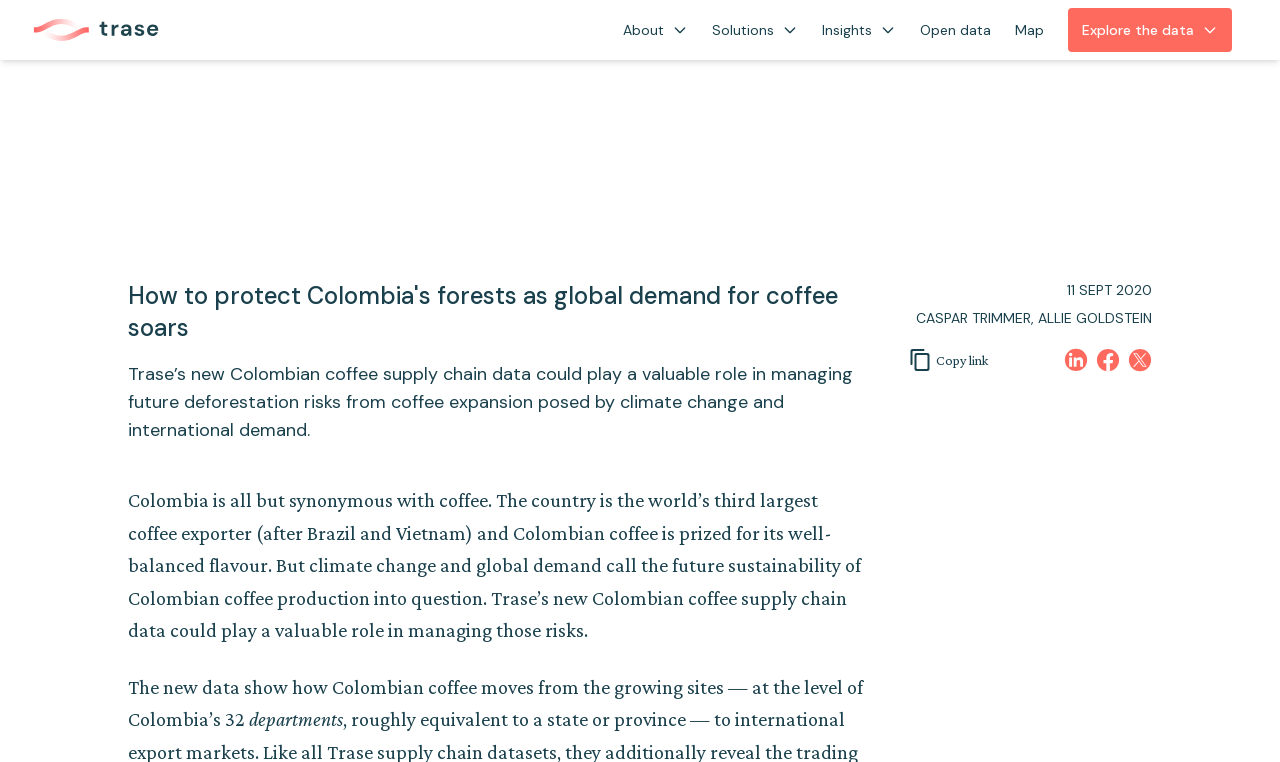Offer a comprehensive description of the webpage’s content and structure.

The webpage is about an article titled "How to protect Colombia's forests as global demand for coffee soars" on the Trase Insights platform. At the top left corner, there is a logo of Trase, accompanied by a row of navigation buttons, including "About", "Solutions", "Insights", and "Open data", as well as a "Map" link. 

Below the navigation bar, there is a prominent button "Explore the data" on the right side. On the left side, there is a breadcrumb navigation menu, showing the path from "Home" to "Insights" and finally to the current article.

The article's title is displayed prominently, followed by a brief summary of the article, which is the same as the meta description. The publication date "11 SEPT 2020" and the authors' names "CASPAR TRIMMER, ALLIE GOLDSTEIN" are shown below the title.

The main content of the article is divided into paragraphs, discussing the importance of Colombian coffee and the risks posed by climate change and global demand. There are five social media sharing buttons on the right side, each represented by a small icon.

Overall, the webpage has a clean and organized structure, with clear headings and concise text, making it easy to navigate and read.